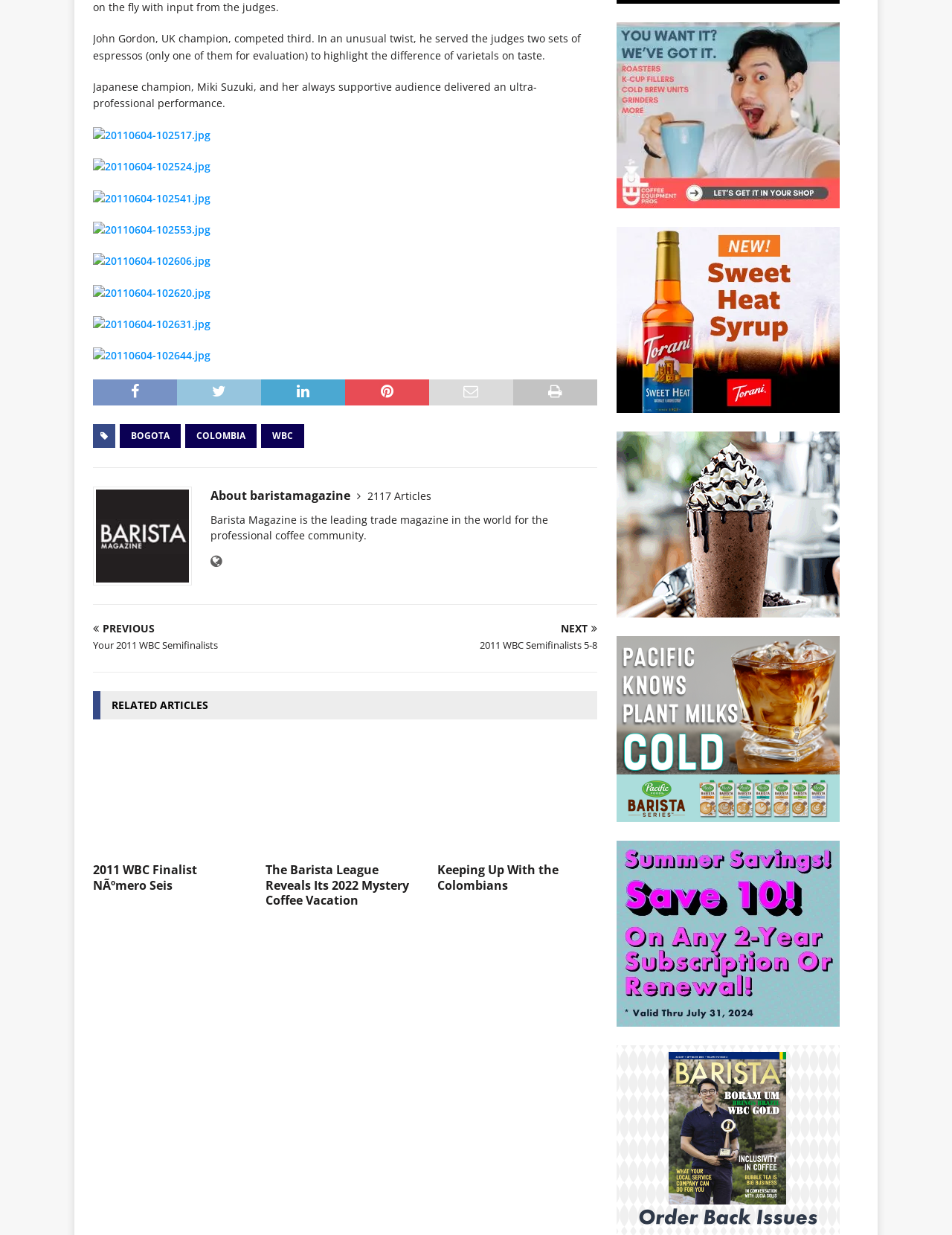Predict the bounding box for the UI component with the following description: "aria-label="Ghirardelli Banner Ad"".

[0.647, 0.487, 0.882, 0.498]